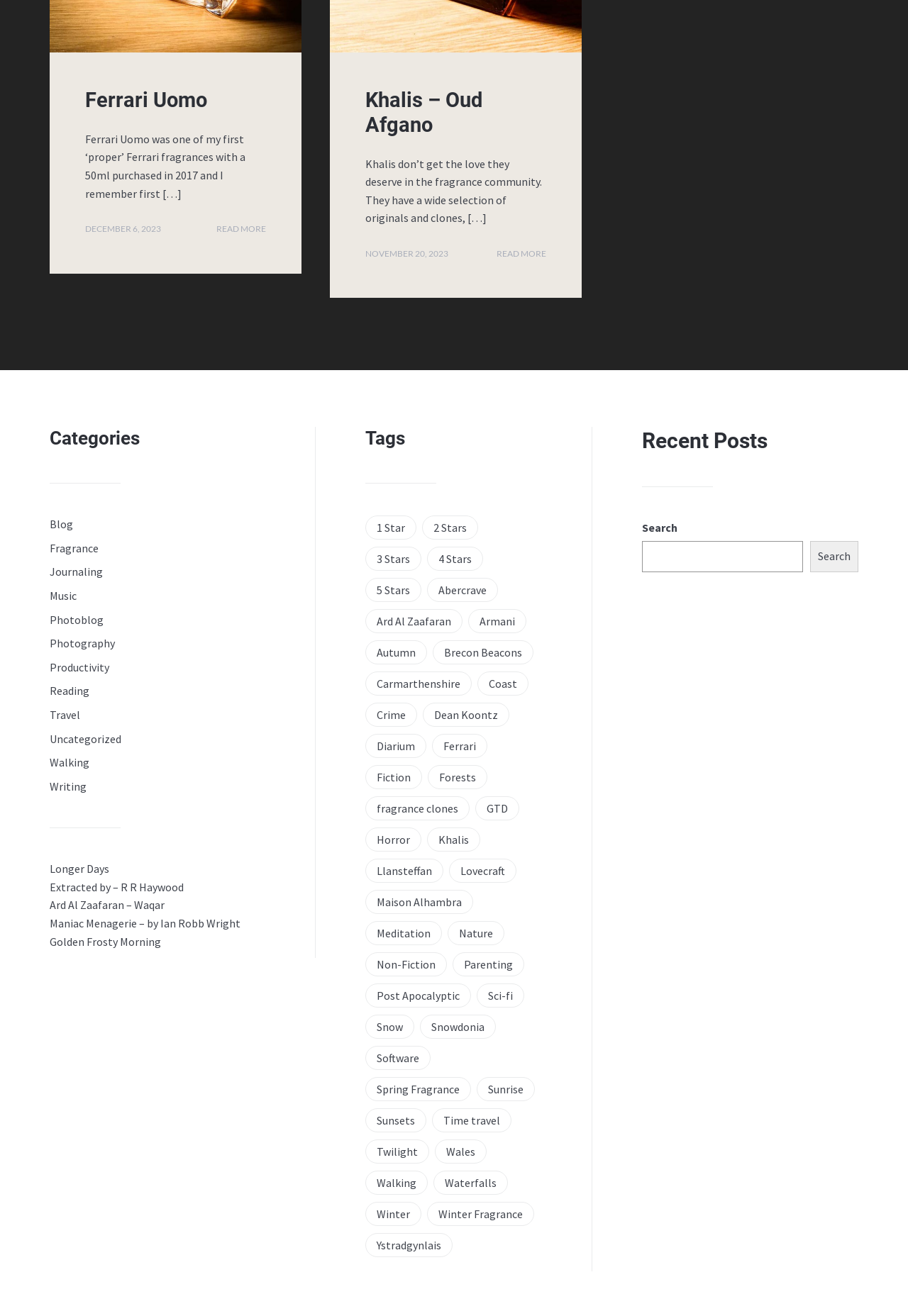Refer to the image and answer the question with as much detail as possible: How many items are in the 'Winter' category?

I looked at the link under the 'Tags' heading and found the number of items in the 'Winter' category, which is 15.